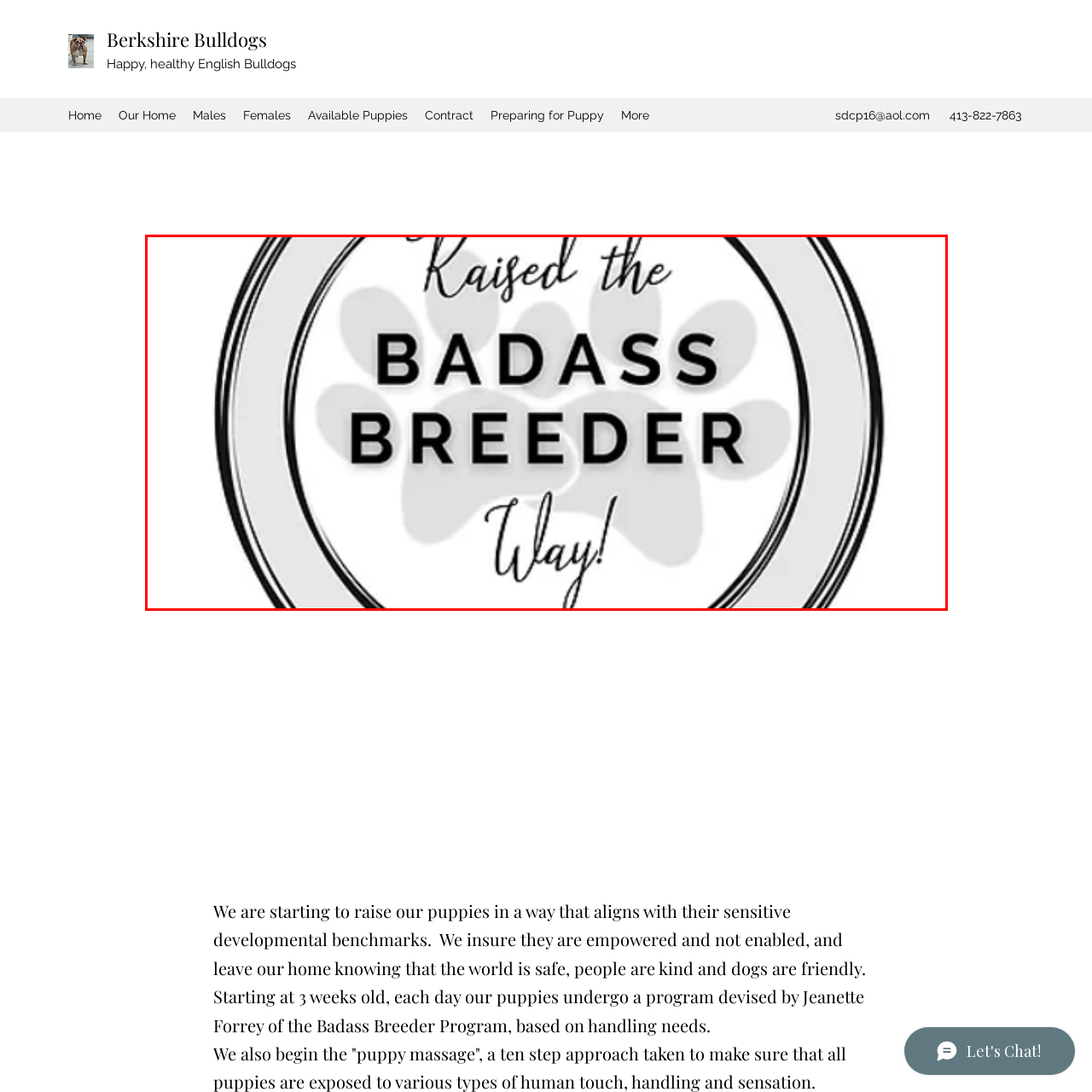Elaborate on the contents of the image highlighted by the red boundary in detail.

The image features a circular emblem that emphasizes a commitment to responsible dog breeding. At the top, elegant script reads "Raised the," setting the tone for a positive message. Central to the design, the bold, capitalized phrase "BADASS BREEDER" stands out, underscoring a strong and confident approach to breeding practices. Below, the word "Way!" is playfully scripted, further enhancing the overall energetic vibe of the motto. The background includes subtle paw print patterns, adding a whimsical touch that reinforces the focus on dogs. This emblem reflects a dedication to raising puppies within a nurturing and empowering environment, aligning with modern best practices in breeding.